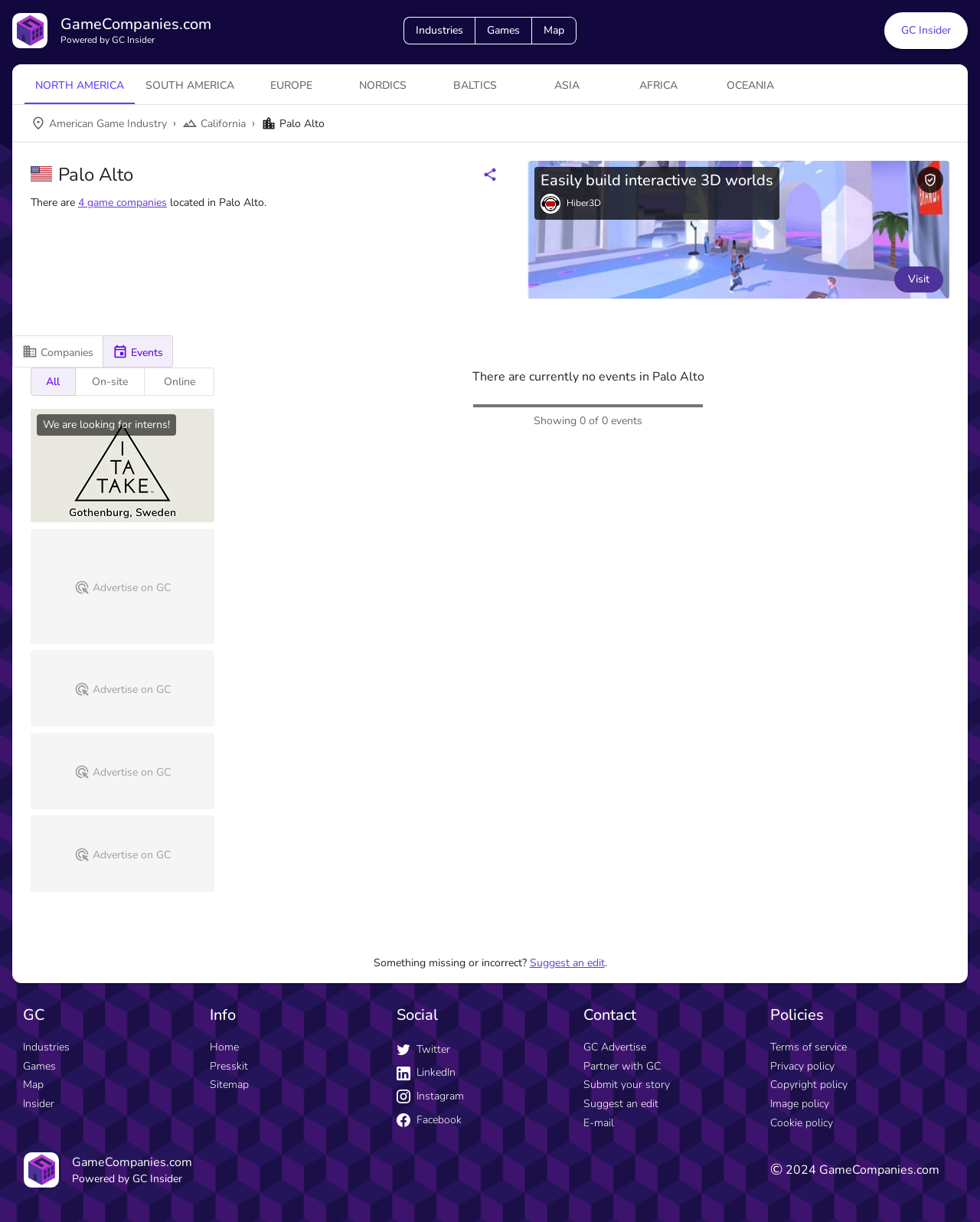How many game companies are located in Palo Alto?
Give a comprehensive and detailed explanation for the question.

The number of game companies in Palo Alto can be found in the text 'There are 4 game companies located in Palo Alto.' which is located in the middle of the webpage.